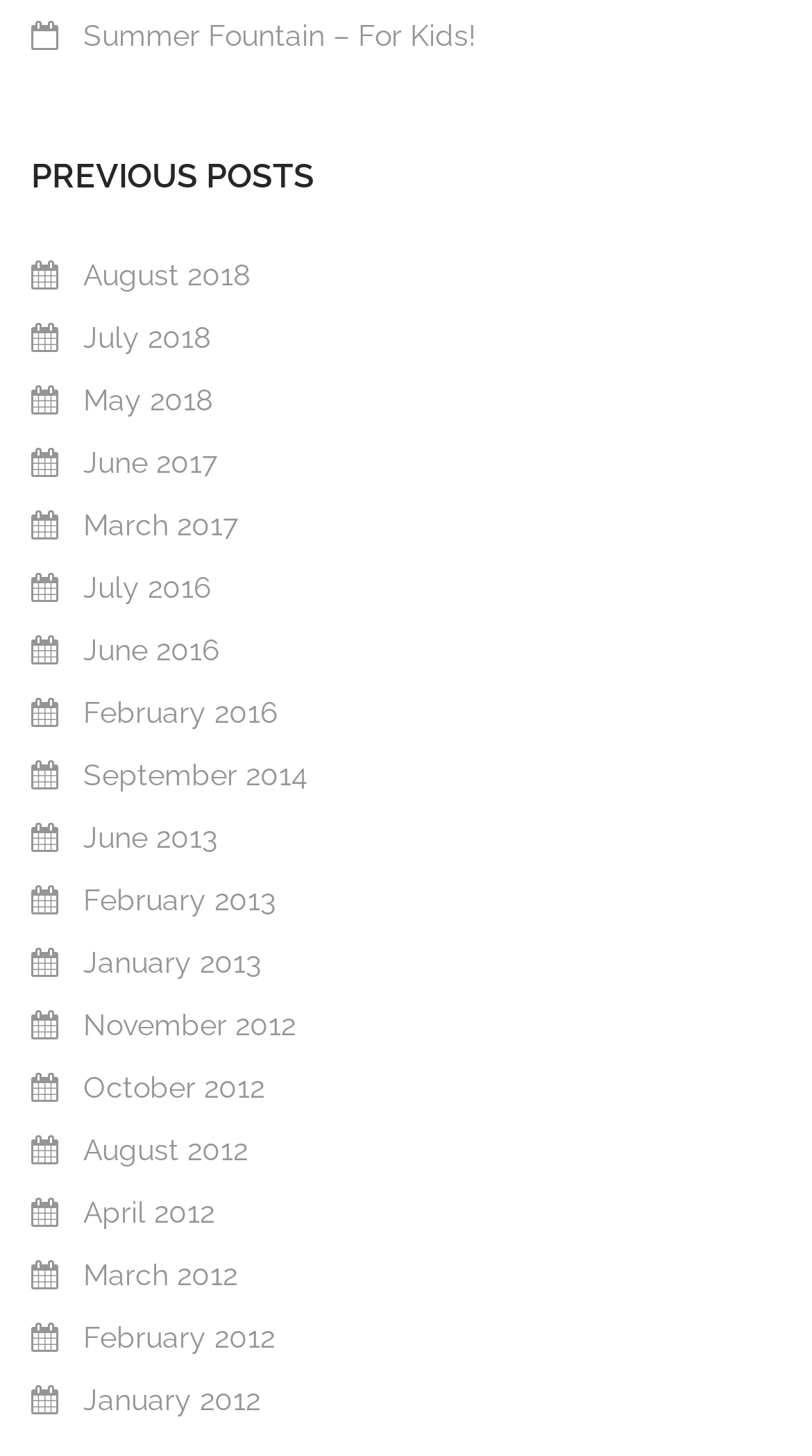Are the links listed in chronological order?
Using the visual information, answer the question in a single word or phrase.

No